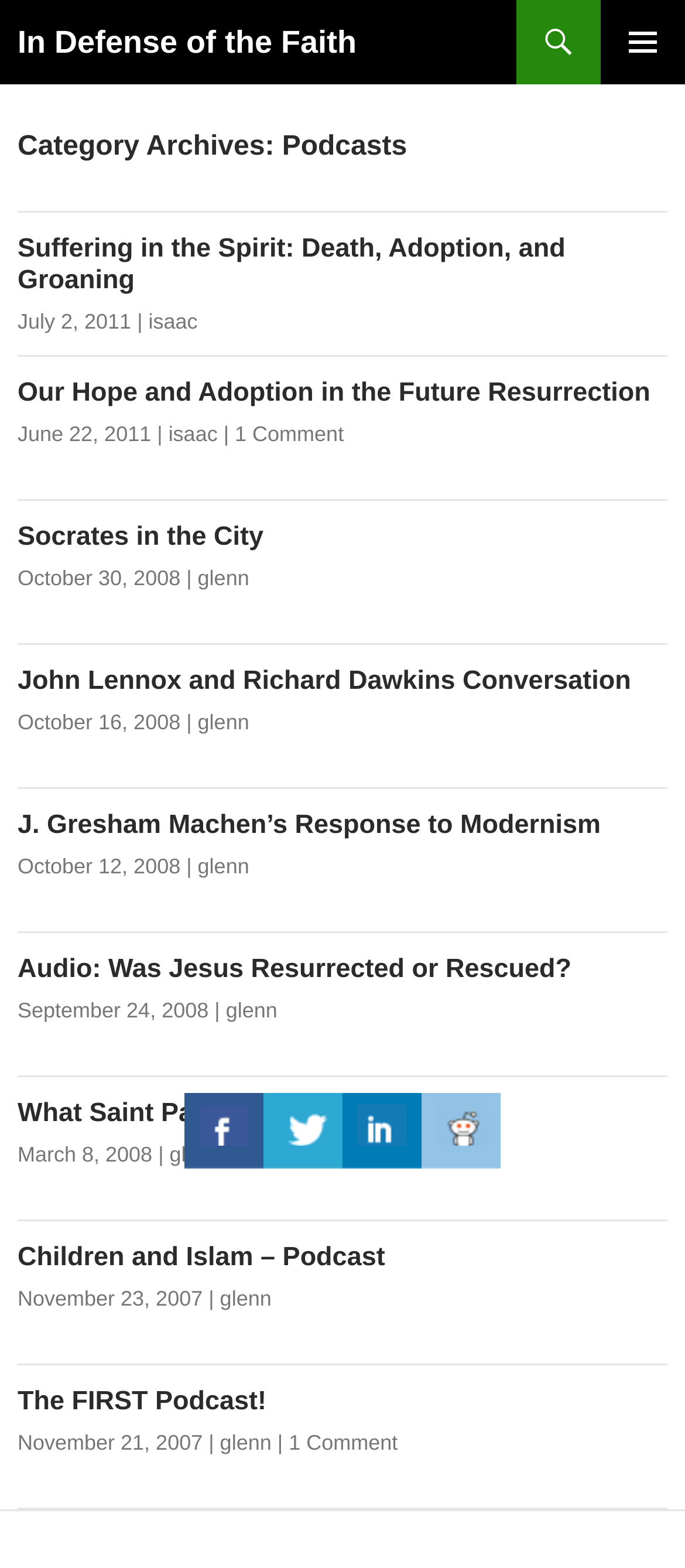What is the title of the first article?
Could you answer the question in a detailed manner, providing as much information as possible?

The first article has a heading element with the text 'Suffering in the Spirit: Death, Adoption, and Groaning', which is the title of the article.